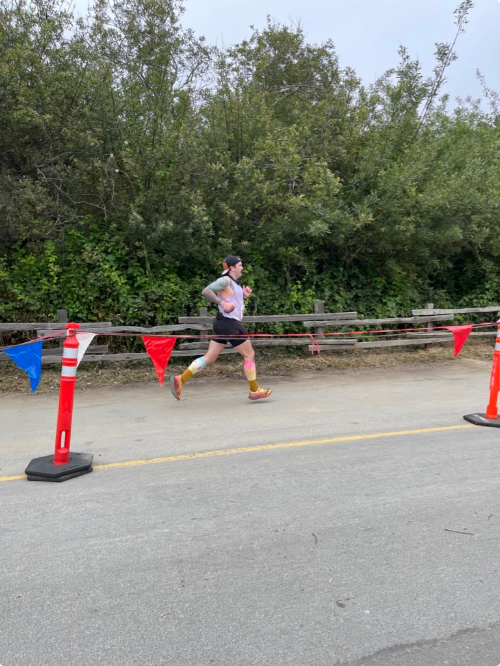What is the runner wearing?
Can you give a detailed and elaborate answer to the question?

The caption describes the runner's attire as a light shirt and shorts, indicating that these are the clothes the runner is wearing during the race.